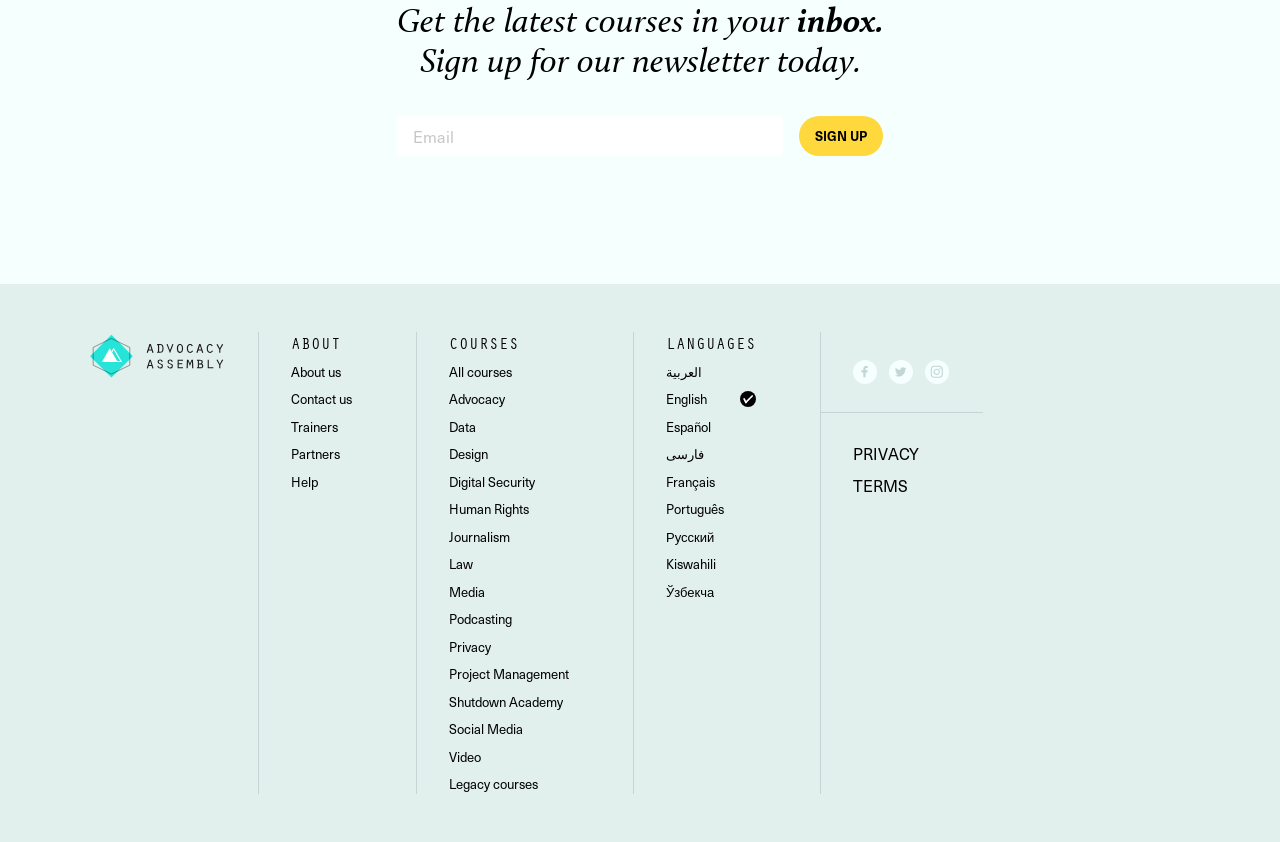Provide the bounding box coordinates for the area that should be clicked to complete the instruction: "Sign up for the newsletter".

[0.624, 0.137, 0.69, 0.185]